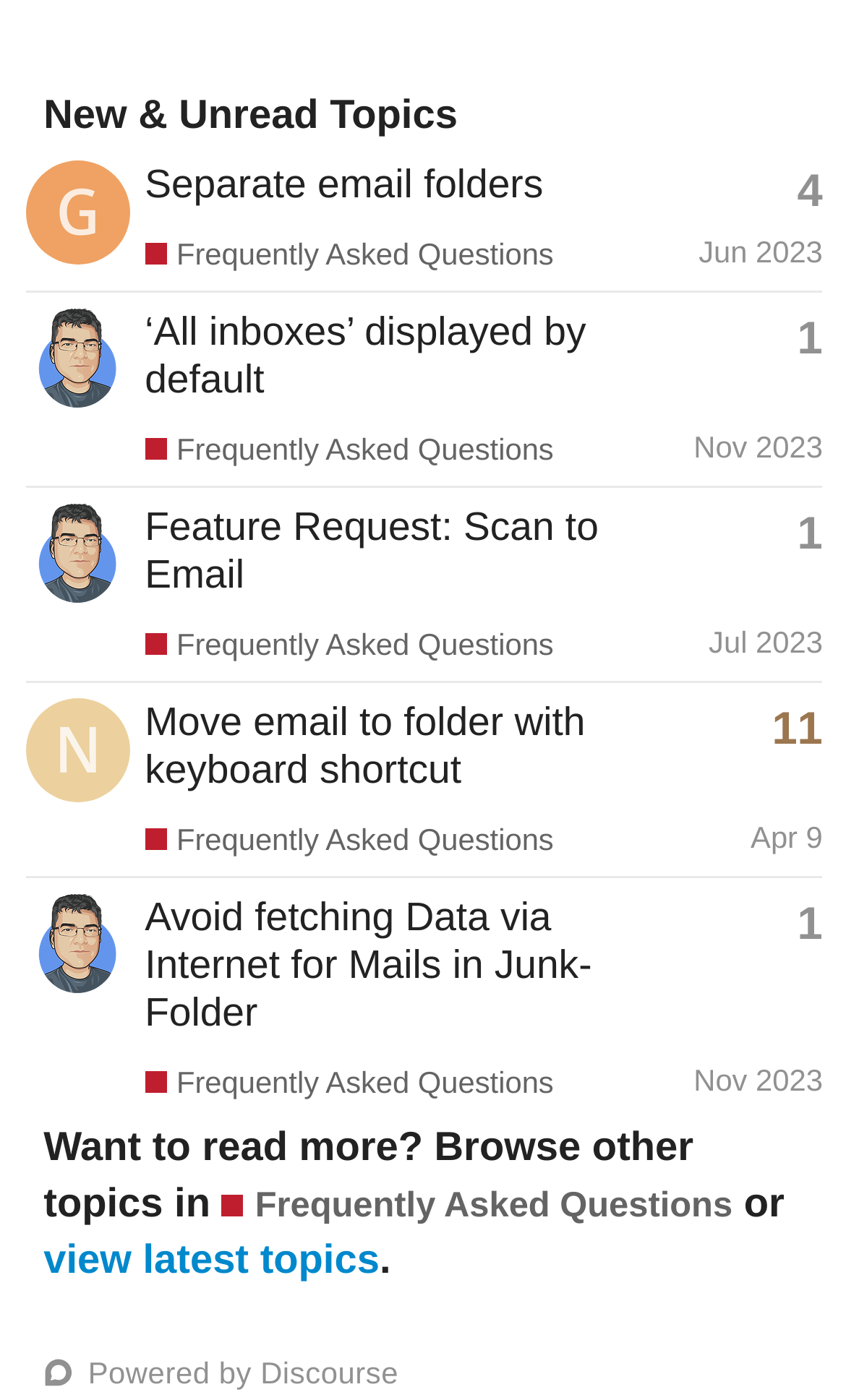How many topics are displayed on this page?
Kindly give a detailed and elaborate answer to the question.

There are 4 topics displayed on this page, which can be found by counting the number of gridcells in the table.